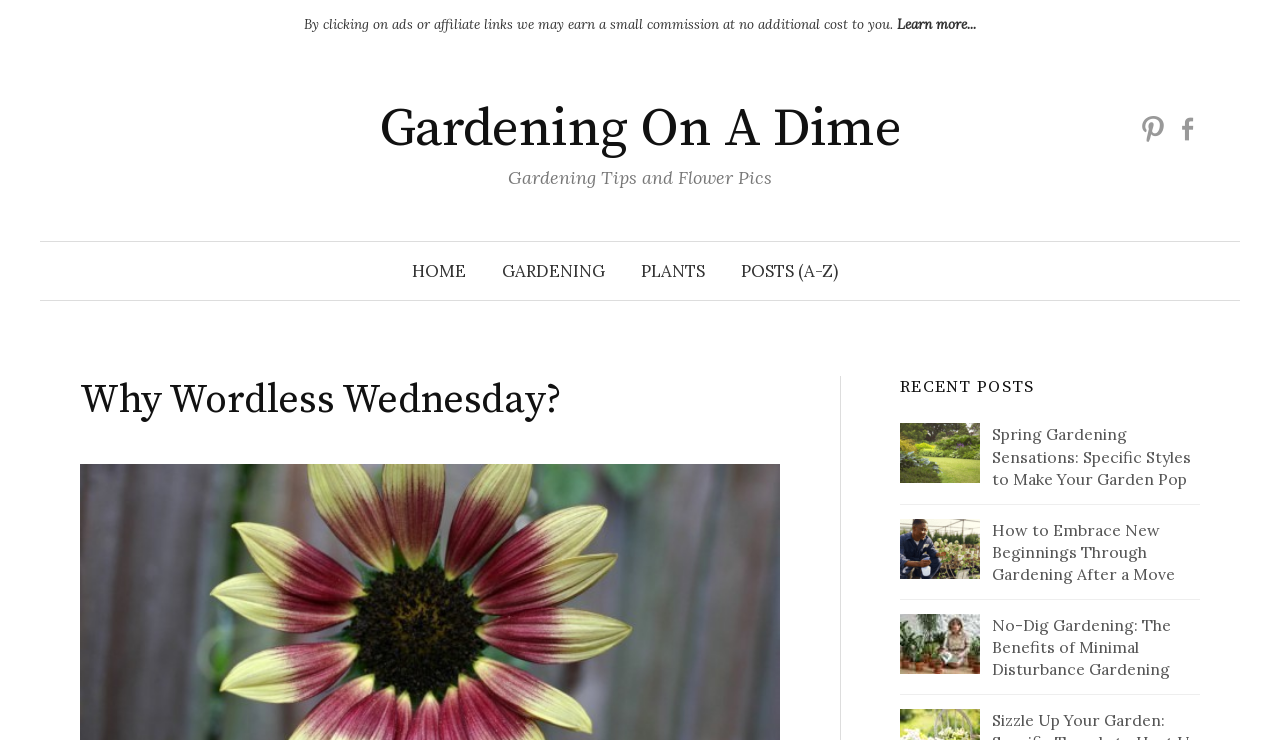What is the category of the first recent post? Using the information from the screenshot, answer with a single word or phrase.

Gardening